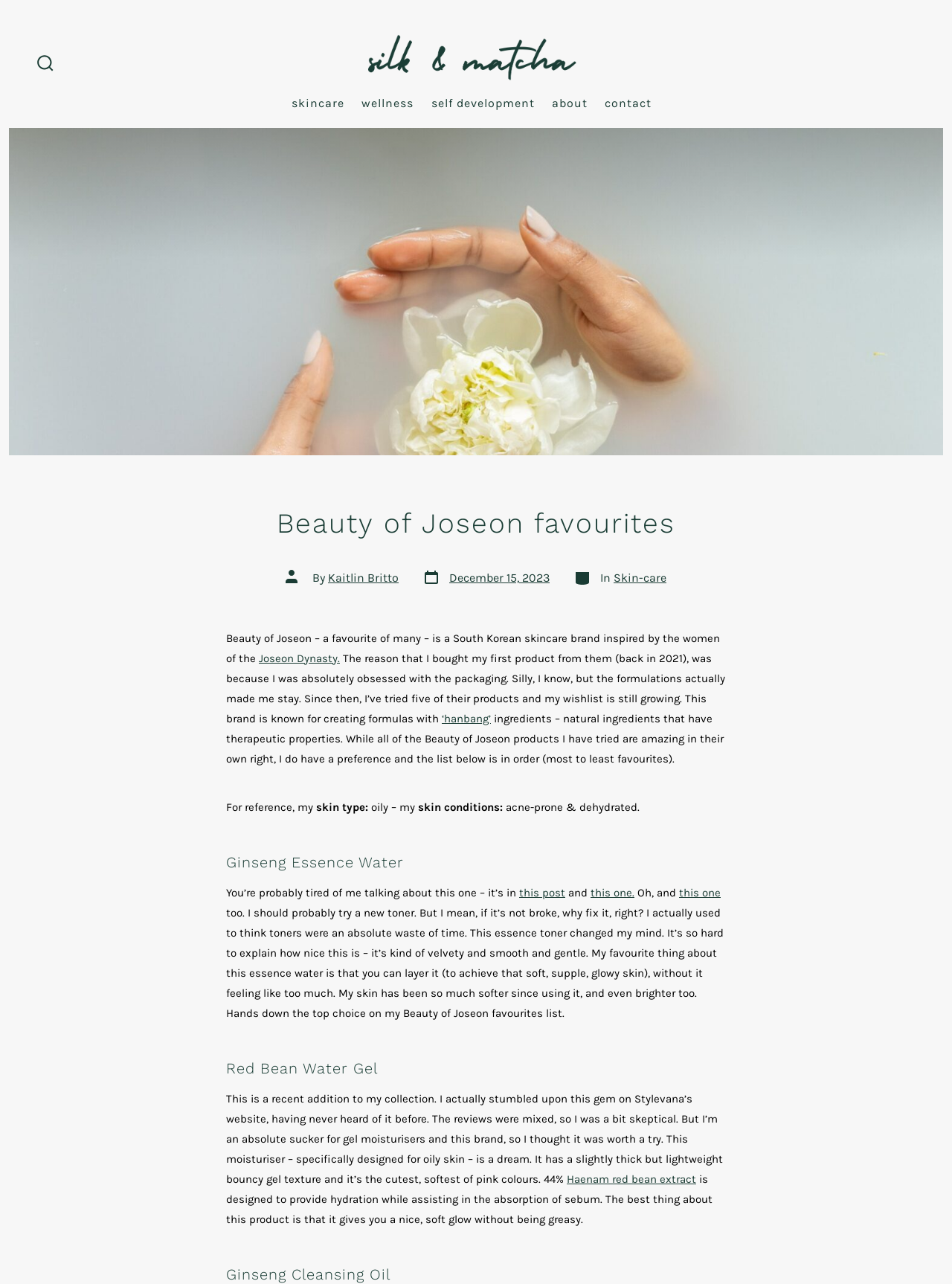What is the effect of the Ginseng Essence Water on the author's skin?
Please respond to the question with a detailed and thorough explanation.

The text mentions that the author's skin has been 'so much softer since using it, and even brighter too' after using the Ginseng Essence Water.